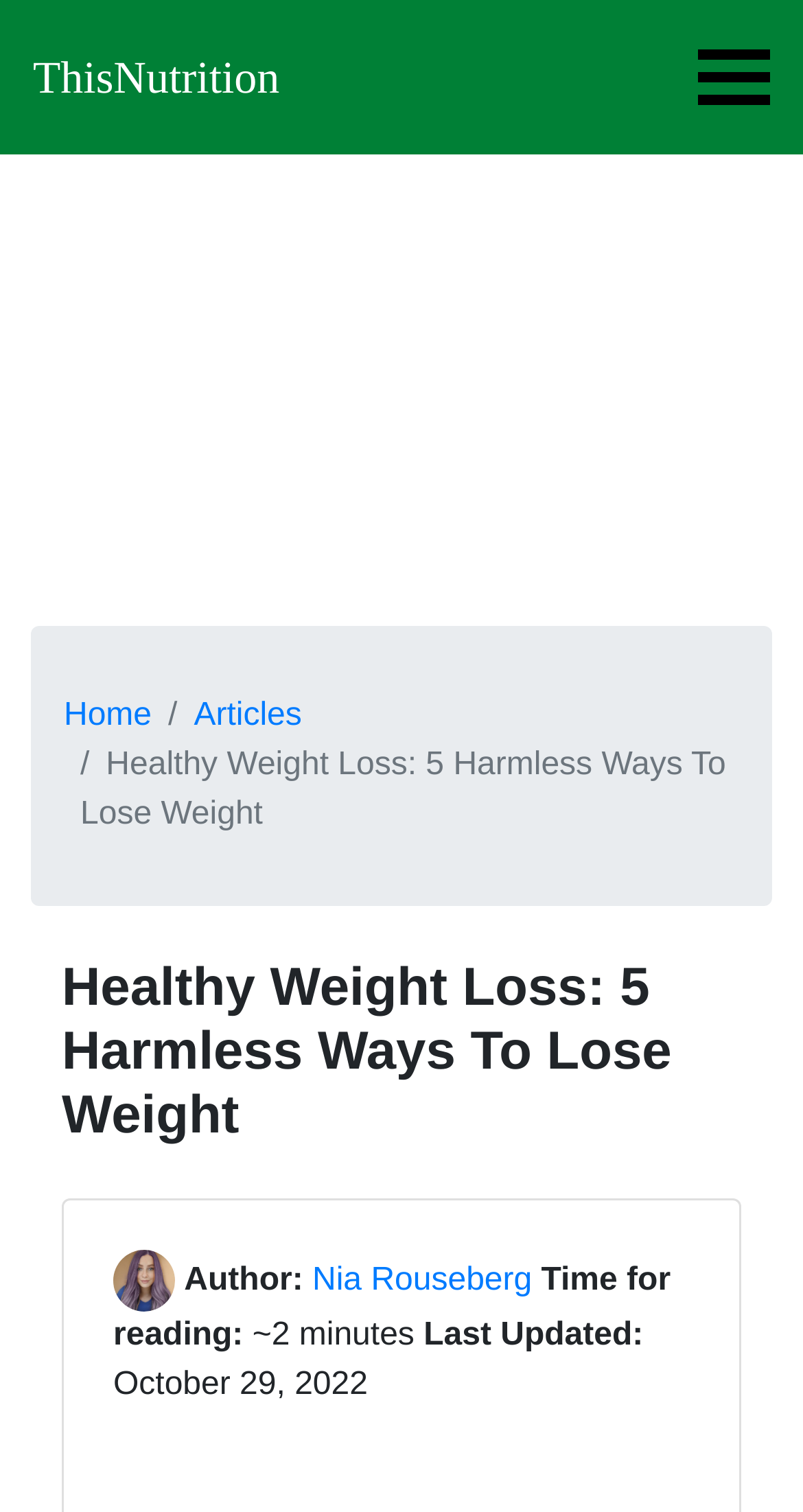For the following element description, predict the bounding box coordinates in the format (top-left x, top-left y, bottom-right x, bottom-right y). All values should be floating point numbers between 0 and 1. Description: Articles

[0.241, 0.462, 0.376, 0.485]